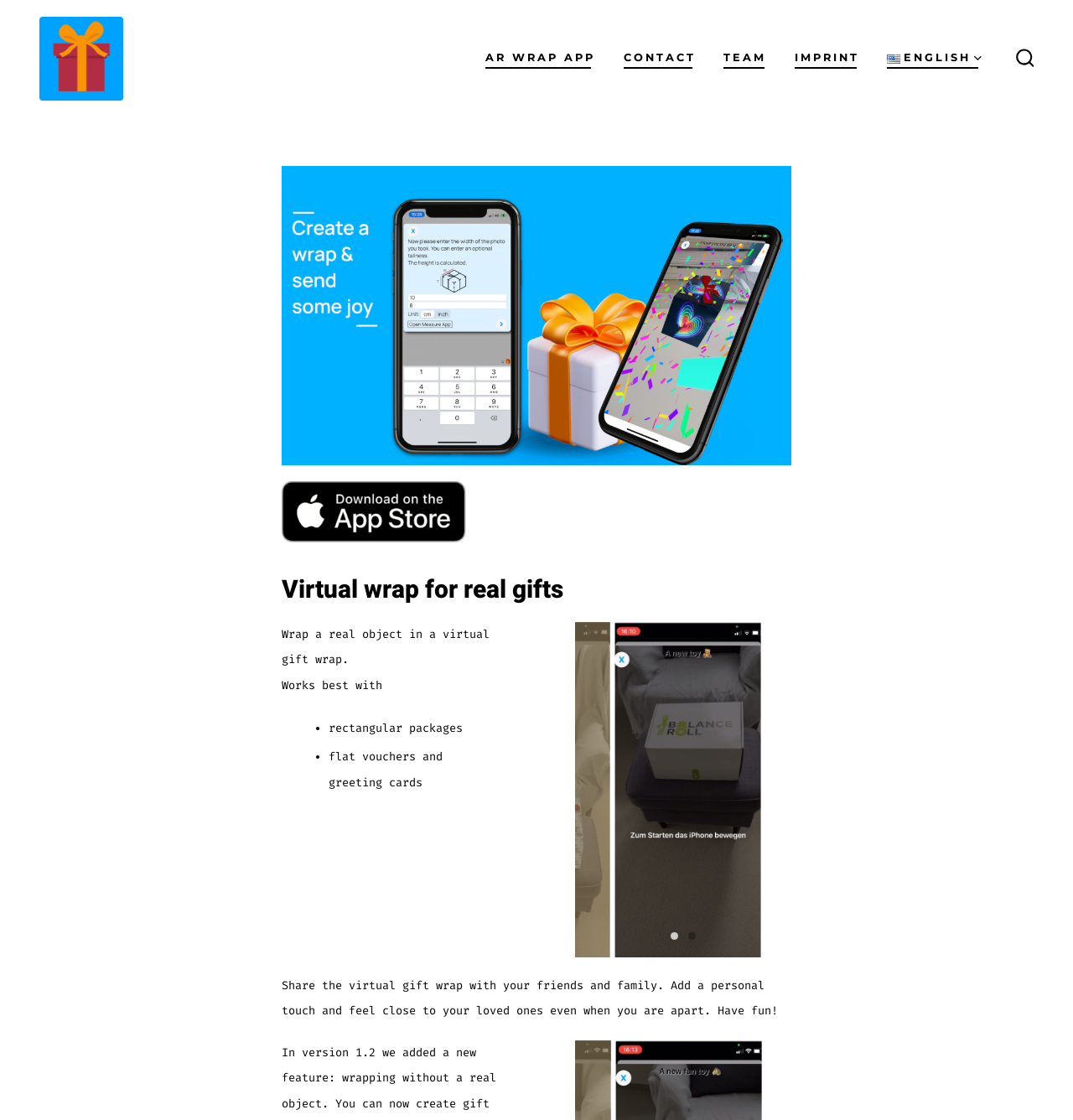Determine the bounding box coordinates of the clickable region to follow the instruction: "Go to AR WRAP APP".

[0.452, 0.042, 0.555, 0.063]